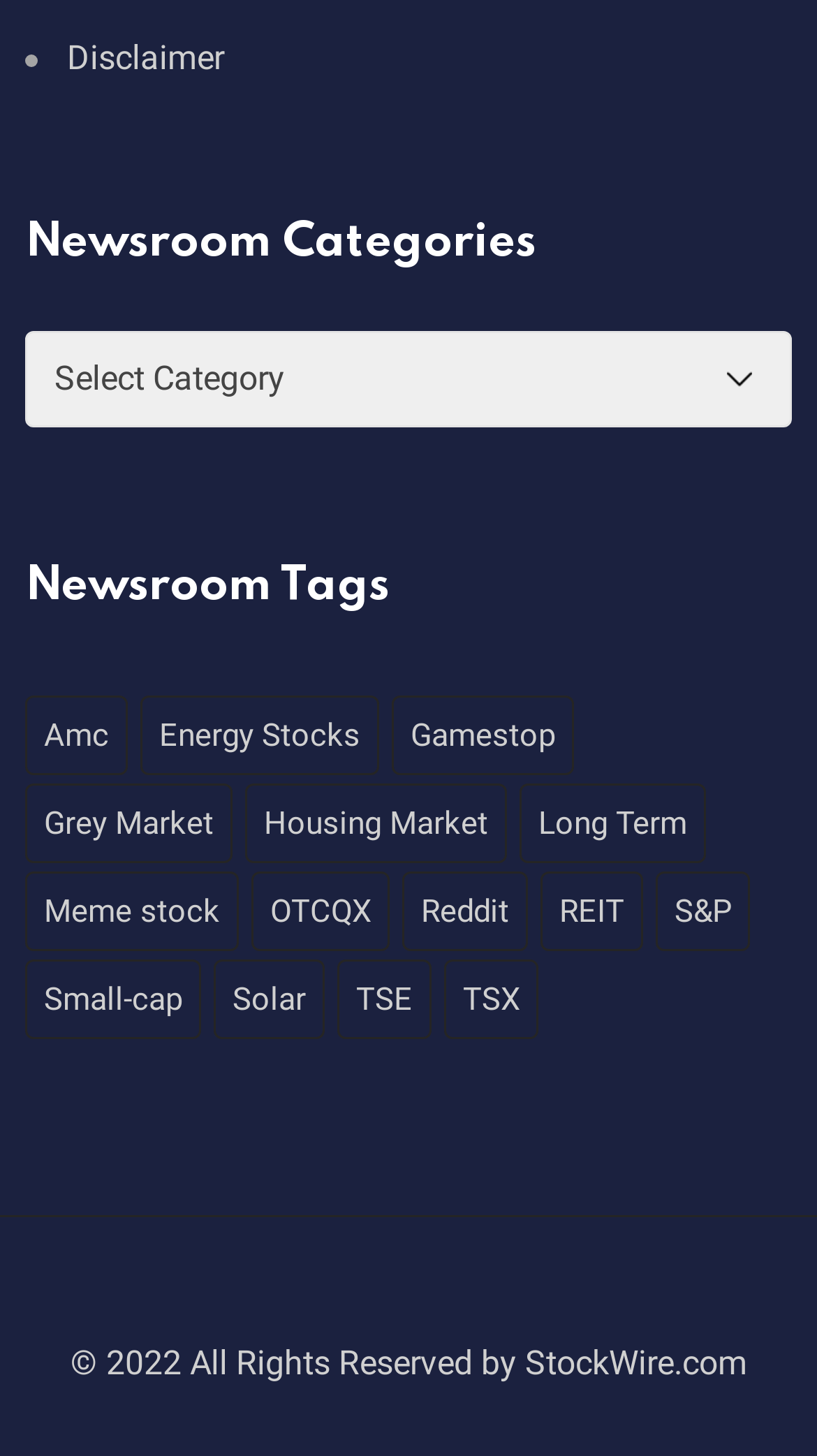For the given element description Energy Stocks, determine the bounding box coordinates of the UI element. The coordinates should follow the format (top-left x, top-left y, bottom-right x, bottom-right y) and be within the range of 0 to 1.

[0.172, 0.477, 0.464, 0.532]